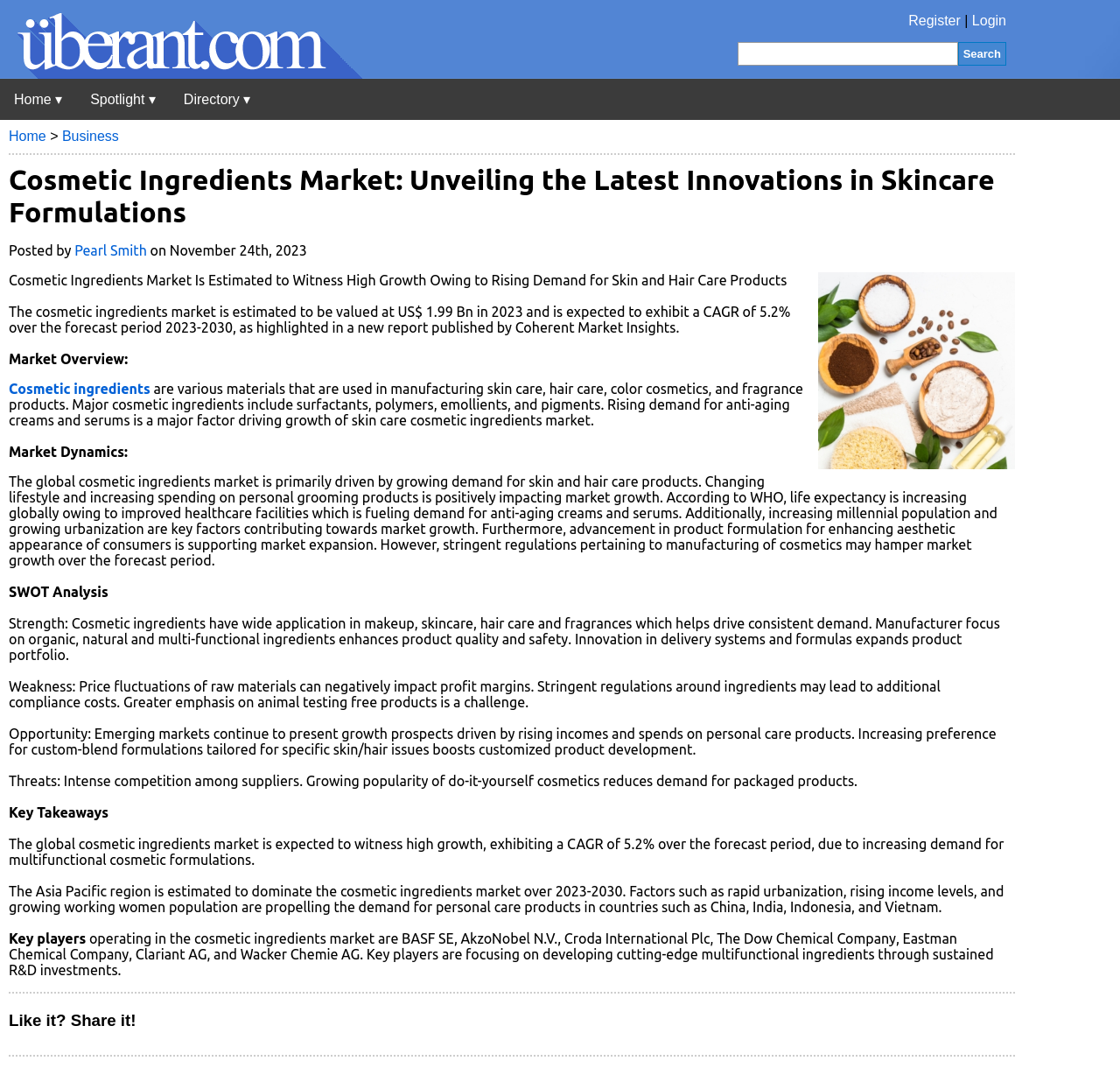Carefully examine the image and provide an in-depth answer to the question: What is the name of the company mentioned as a key player in the cosmetic ingredients market?

The answer can be found in the paragraph that starts with 'Key players...' where it mentions the names of companies operating in the cosmetic ingredients market, including BASF SE.